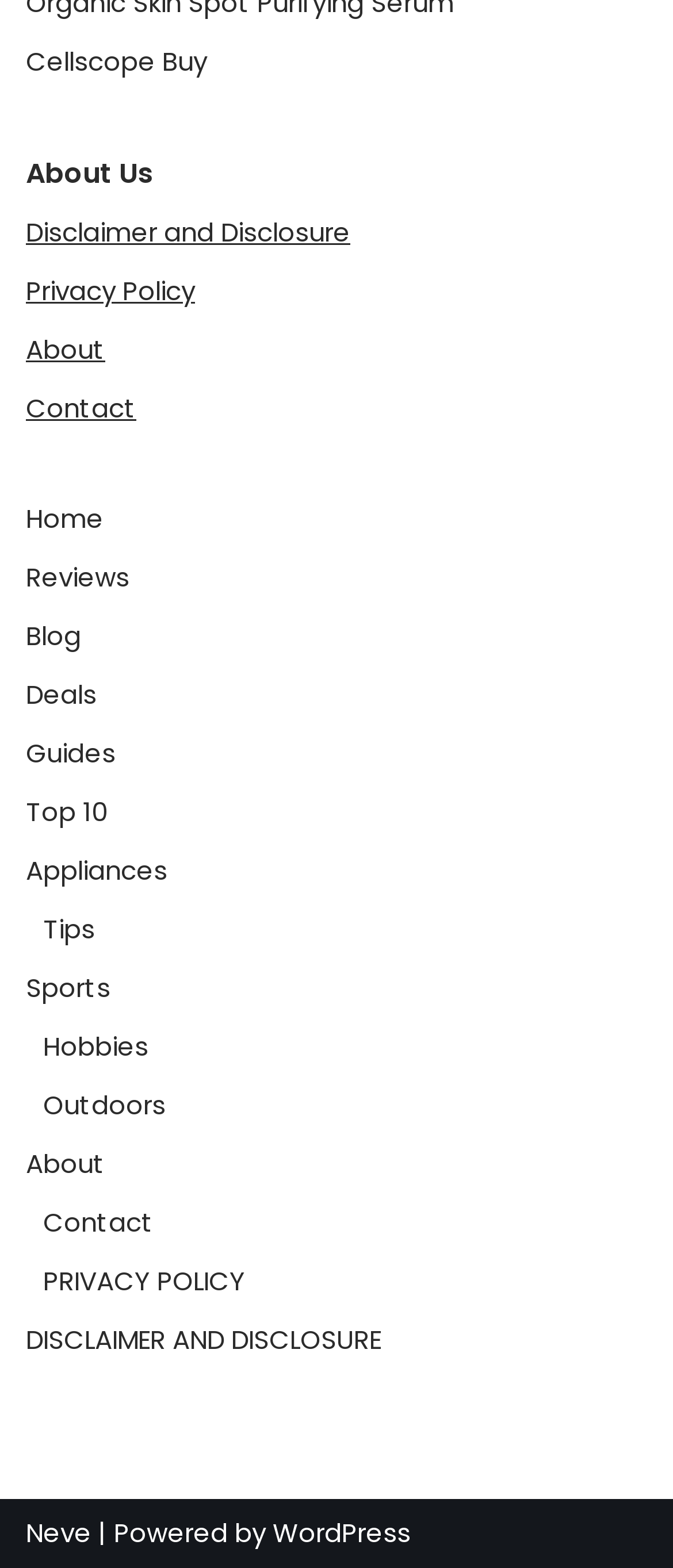Please identify the bounding box coordinates for the region that you need to click to follow this instruction: "explore Top 10".

[0.038, 0.506, 0.159, 0.529]